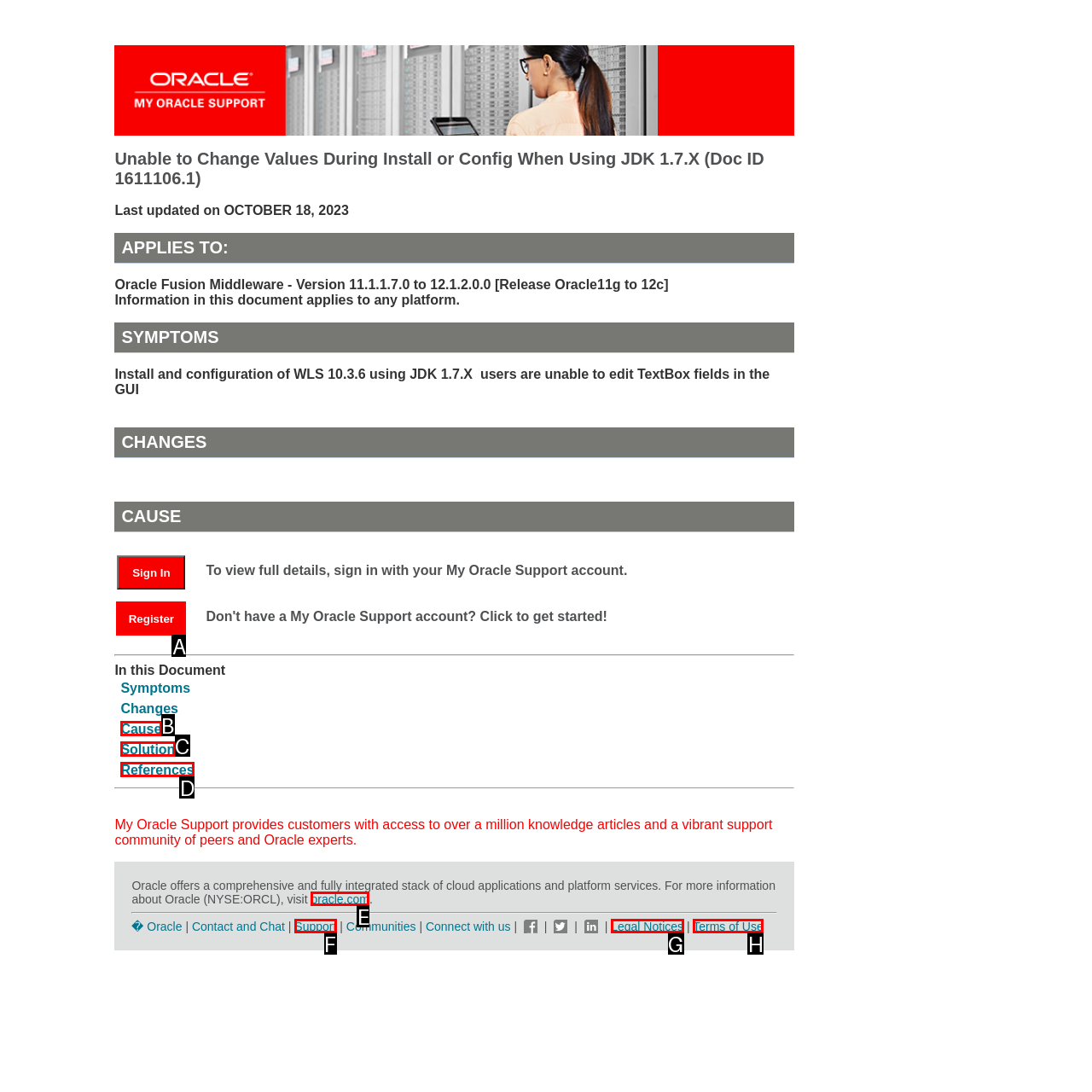Find the HTML element to click in order to complete this task: Register for a My Oracle Support account
Answer with the letter of the correct option.

A